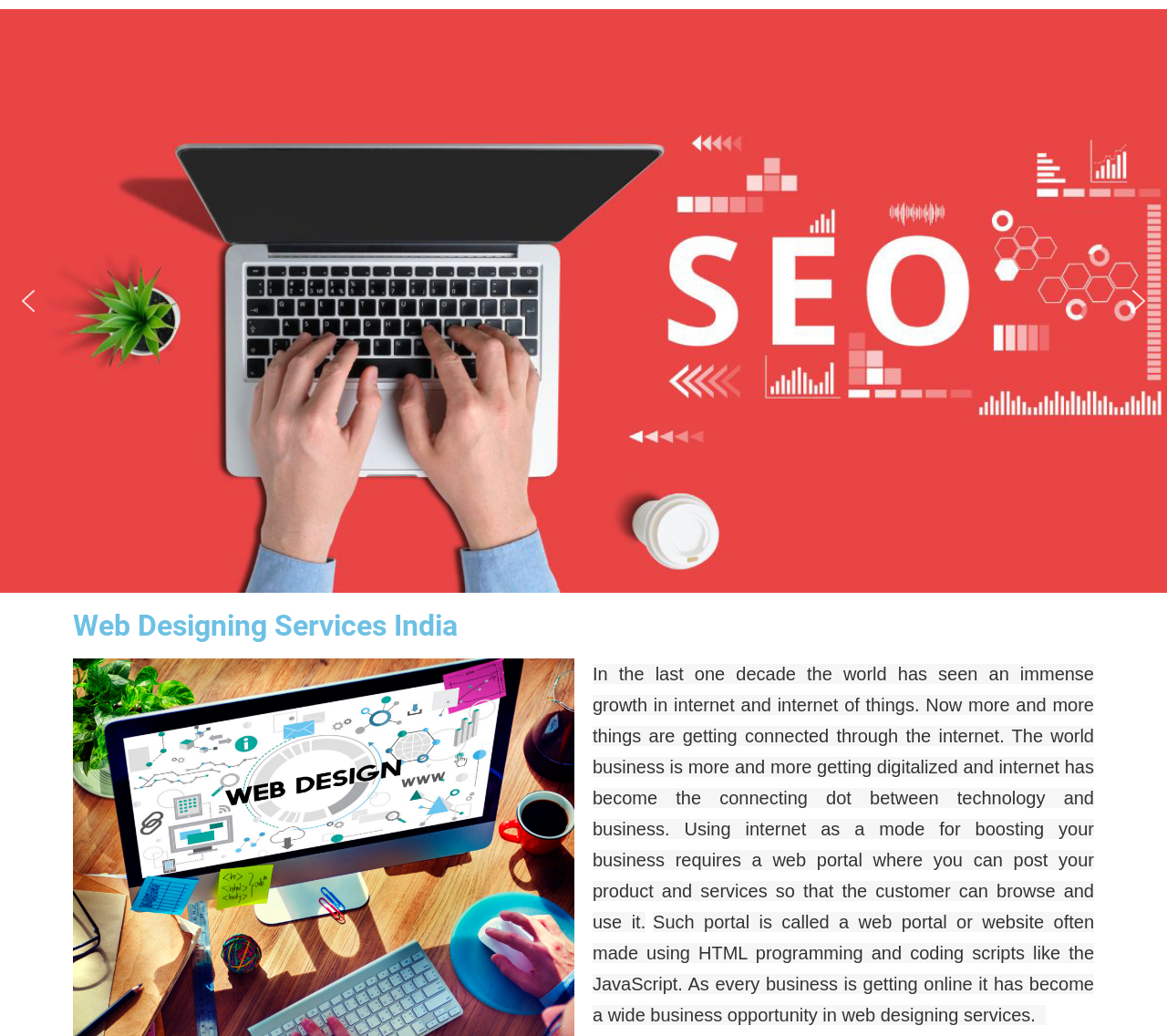What is the purpose of a web portal?
Based on the visual, give a brief answer using one word or a short phrase.

To post products and services